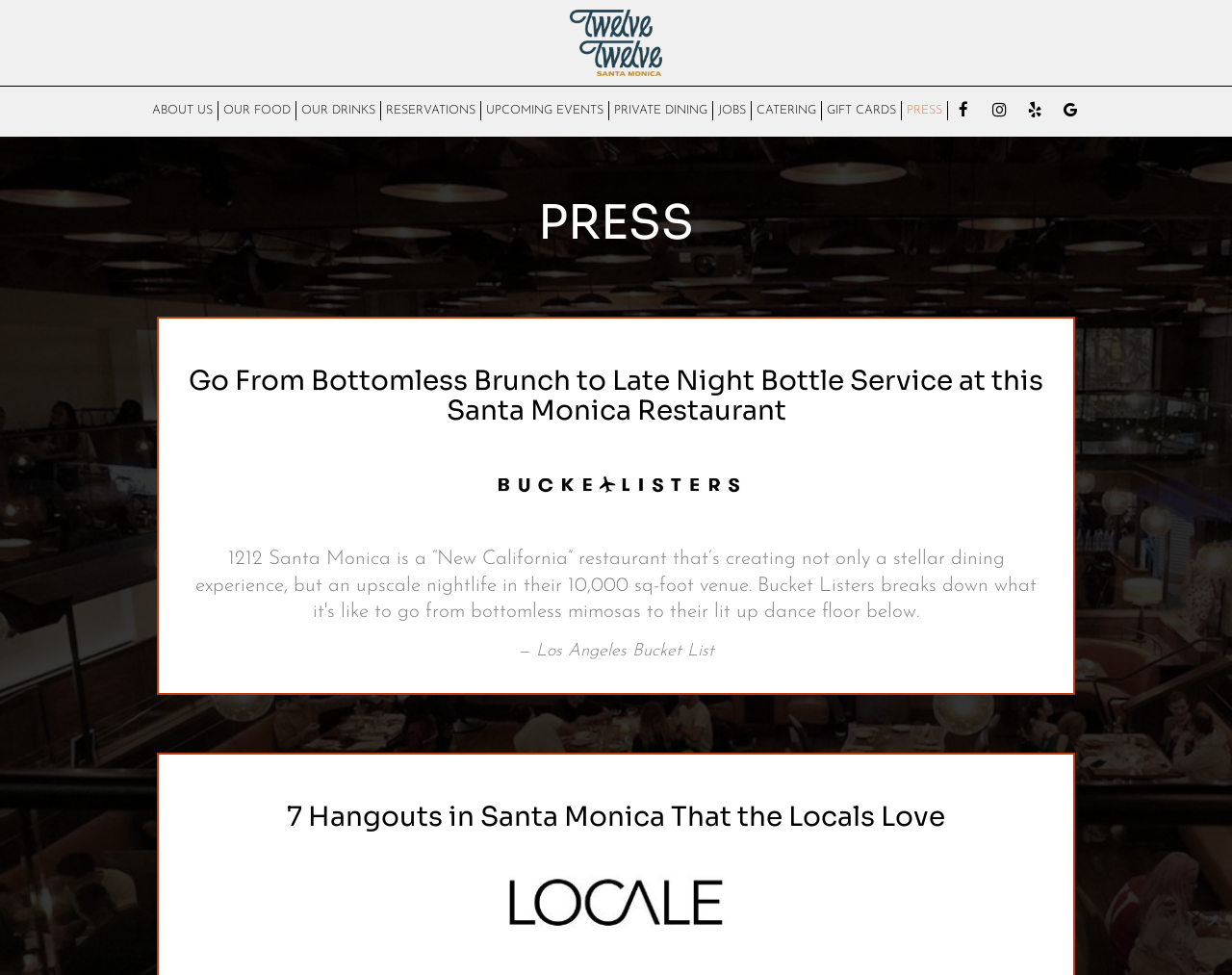Please locate the bounding box coordinates of the element that needs to be clicked to achieve the following instruction: "Explore the 7 Hangouts in Santa Monica article". The coordinates should be four float numbers between 0 and 1, i.e., [left, top, right, bottom].

[0.152, 0.883, 0.848, 0.972]